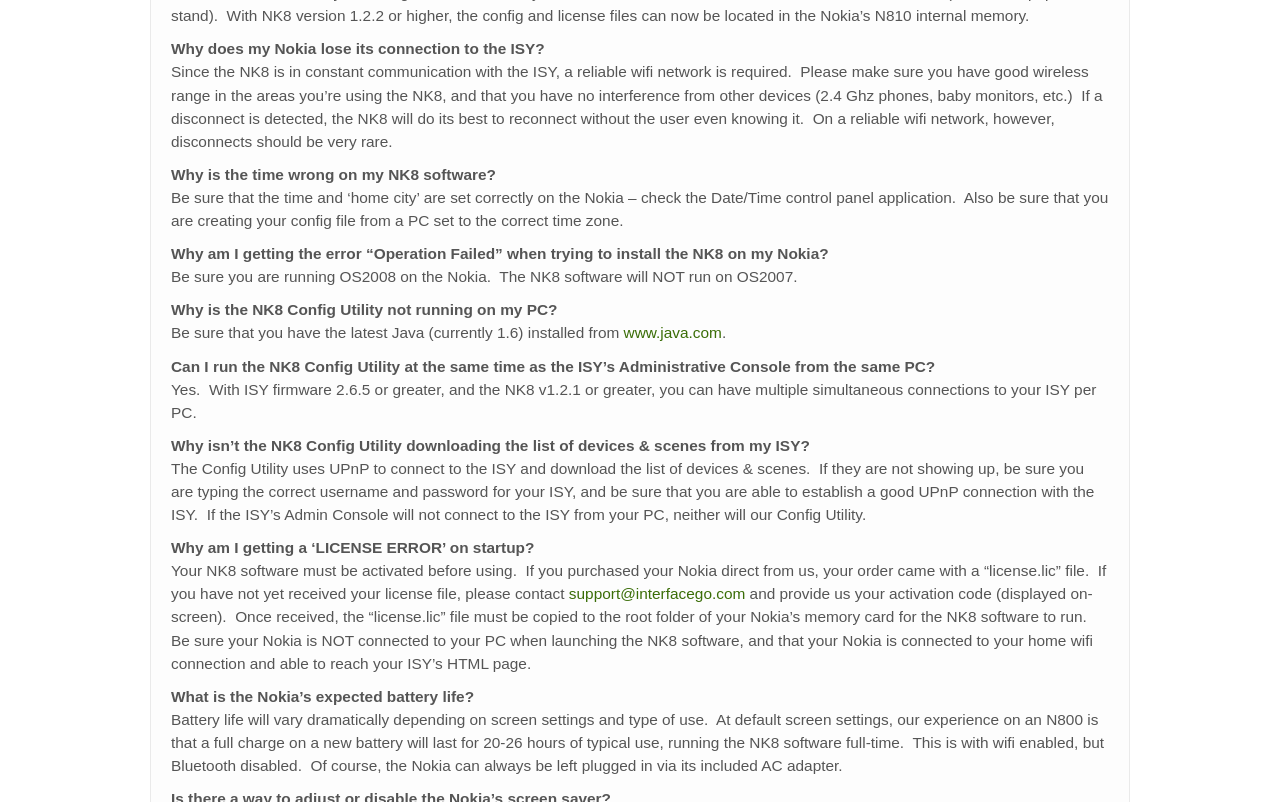Can multiple simultaneous connections to the ISY be made from the same PC?
Look at the image and respond to the question as thoroughly as possible.

The webpage answers the question 'Can I run the NK8 Config Utility at the same time as the ISY’s Administrative Console from the same PC?' with a 'Yes'. This is possible with ISY firmware 2.6.5 or greater, and the NK8 v1.2.1 or greater.